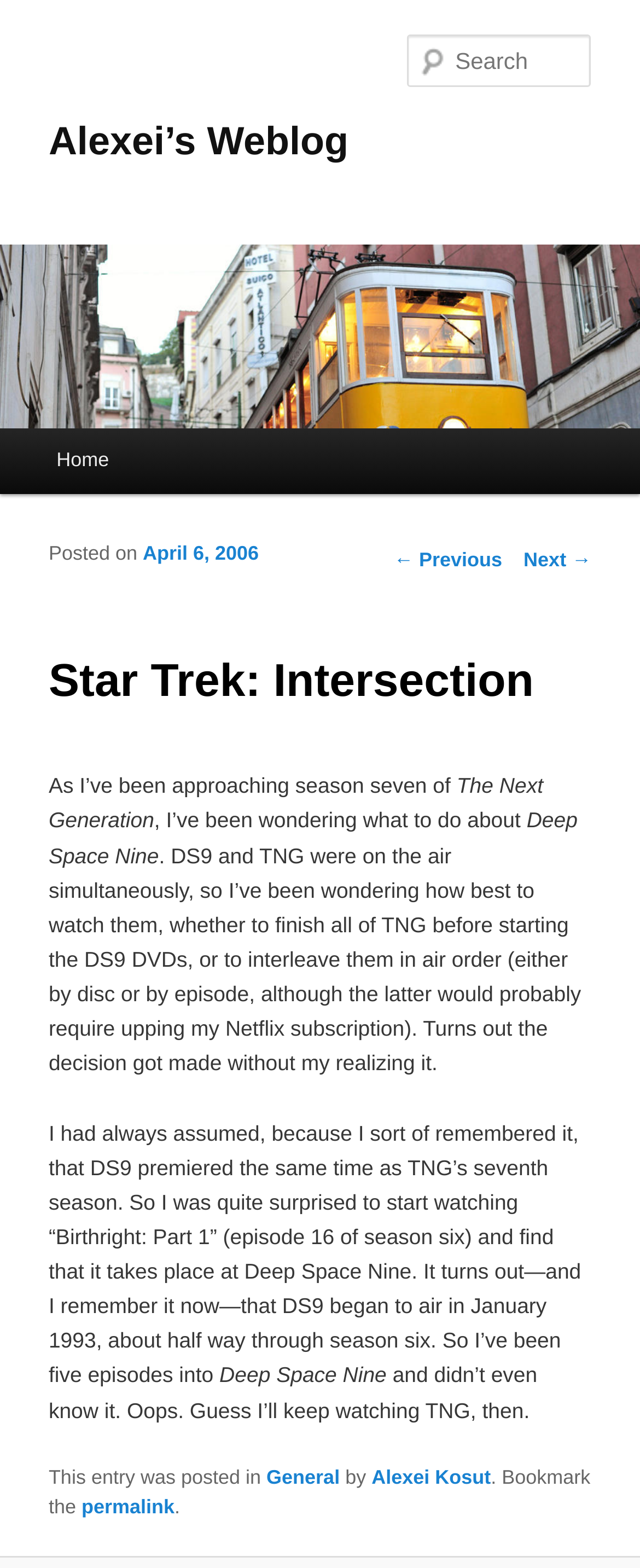Find and specify the bounding box coordinates that correspond to the clickable region for the instruction: "Visit the general category".

[0.416, 0.935, 0.531, 0.949]